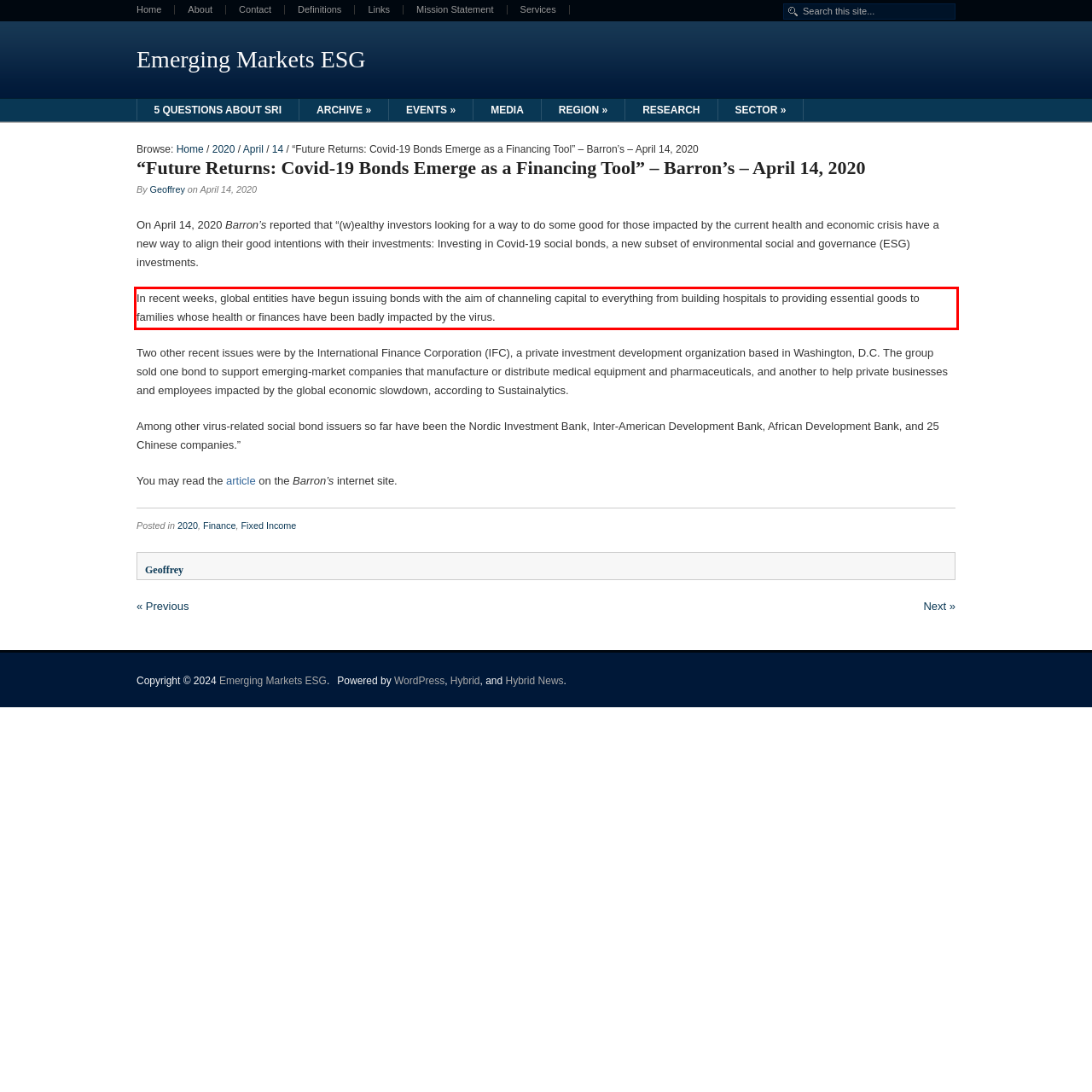Analyze the screenshot of the webpage that features a red bounding box and recognize the text content enclosed within this red bounding box.

In recent weeks, global entities have begun issuing bonds with the aim of channeling capital to everything from building hospitals to providing essential goods to families whose health or finances have been badly impacted by the virus.